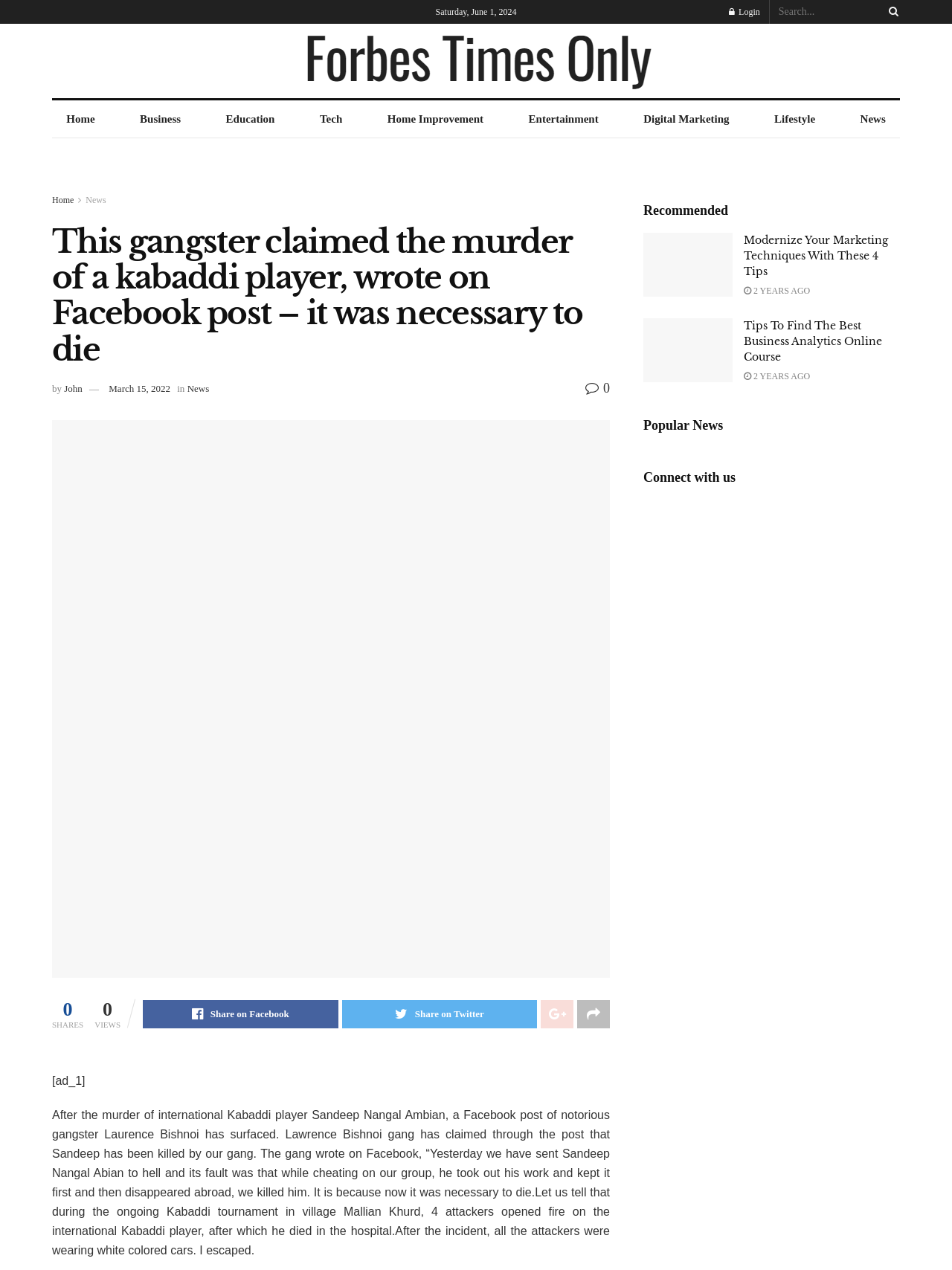Please identify the bounding box coordinates for the region that you need to click to follow this instruction: "Search for something".

[0.818, 0.0, 0.945, 0.019]